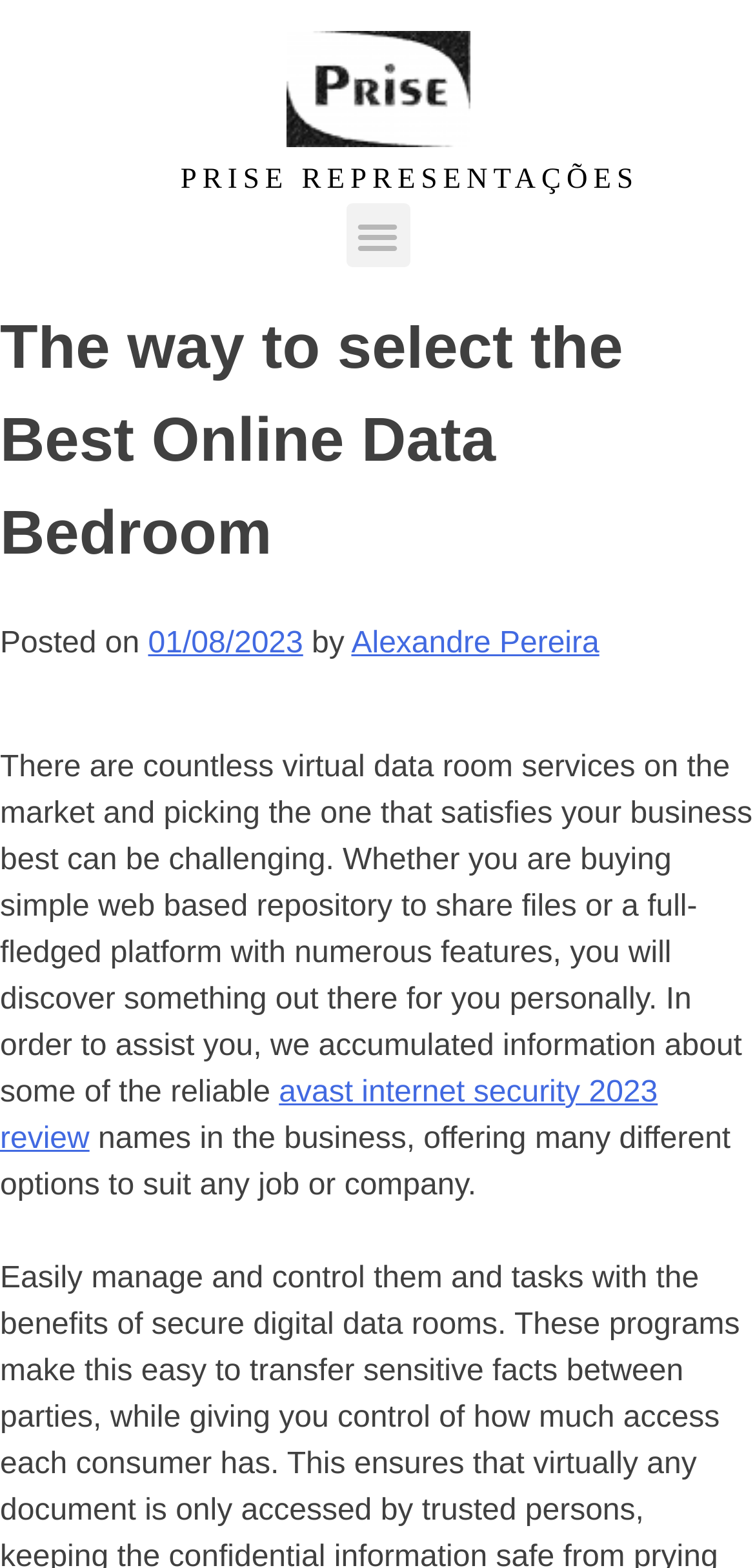From the details in the image, provide a thorough response to the question: What is the name of the author of the article?

The author's name can be found in the section below the title, where it says 'Posted on 01/08/2023 by Alexandre Pereira'.